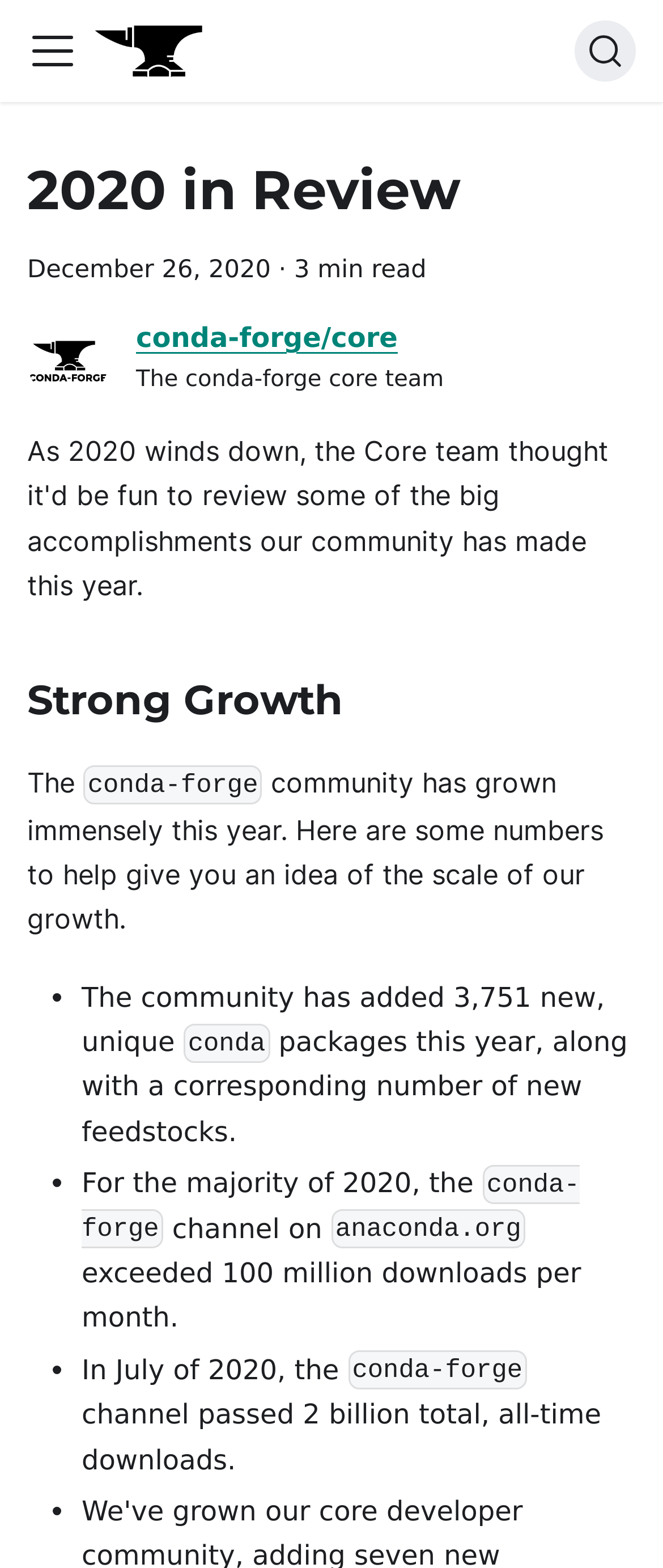What is the name of the channel that exceeded 100 million downloads per month? Examine the screenshot and reply using just one word or a brief phrase.

conda-forge channel on anaconda.org